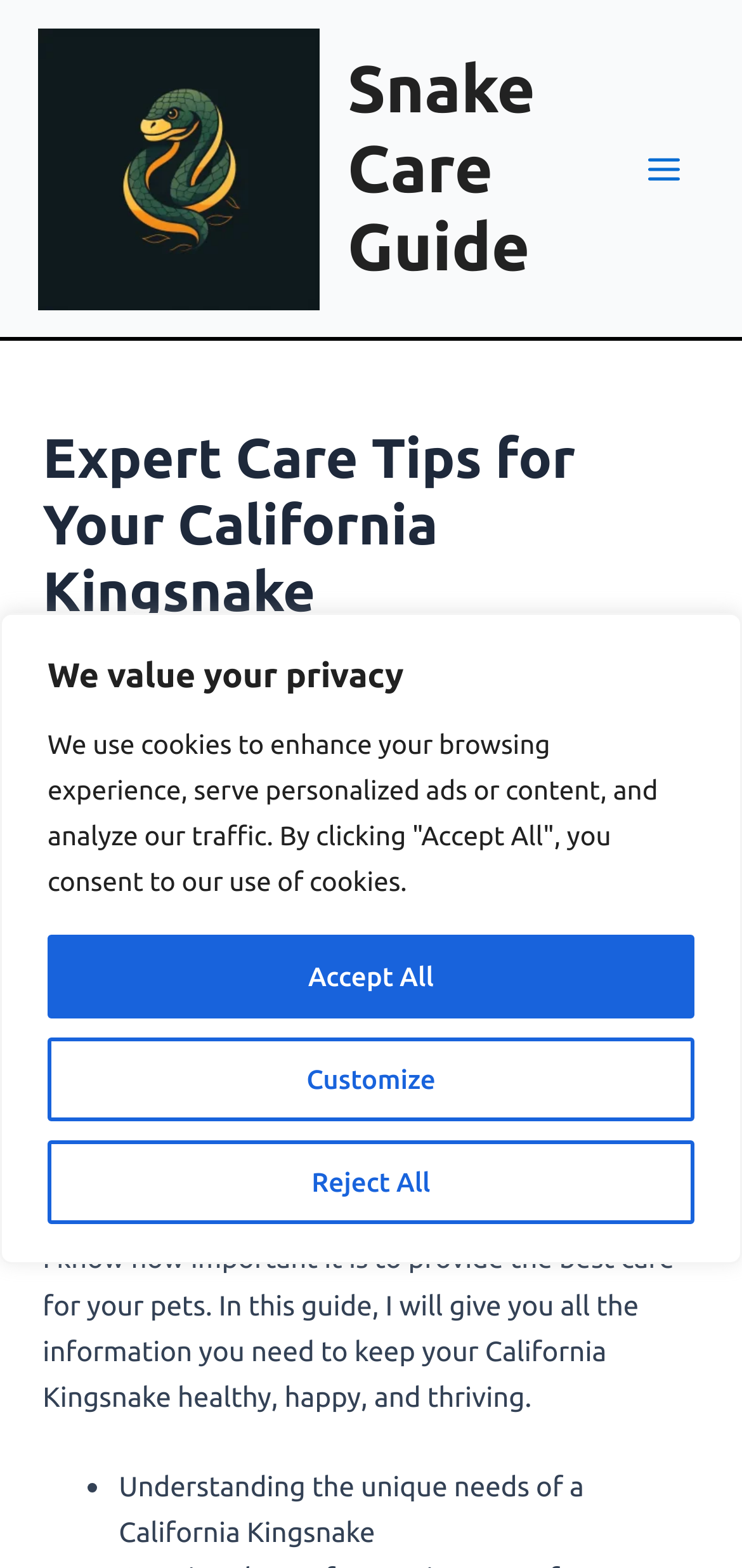How many sections are in the table of contents?
Kindly offer a detailed explanation using the data available in the image.

The table of contents is present on the webpage, but the number of sections is not specified. It only has a toggle button to expand or collapse the table of contents.